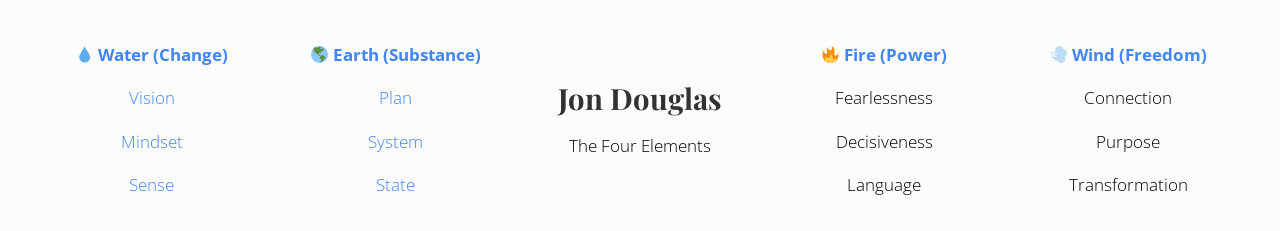Identify the bounding box coordinates for the UI element described as follows: "Mindset". Ensure the coordinates are four float numbers between 0 and 1, formatted as [left, top, right, bottom].

[0.094, 0.563, 0.143, 0.662]